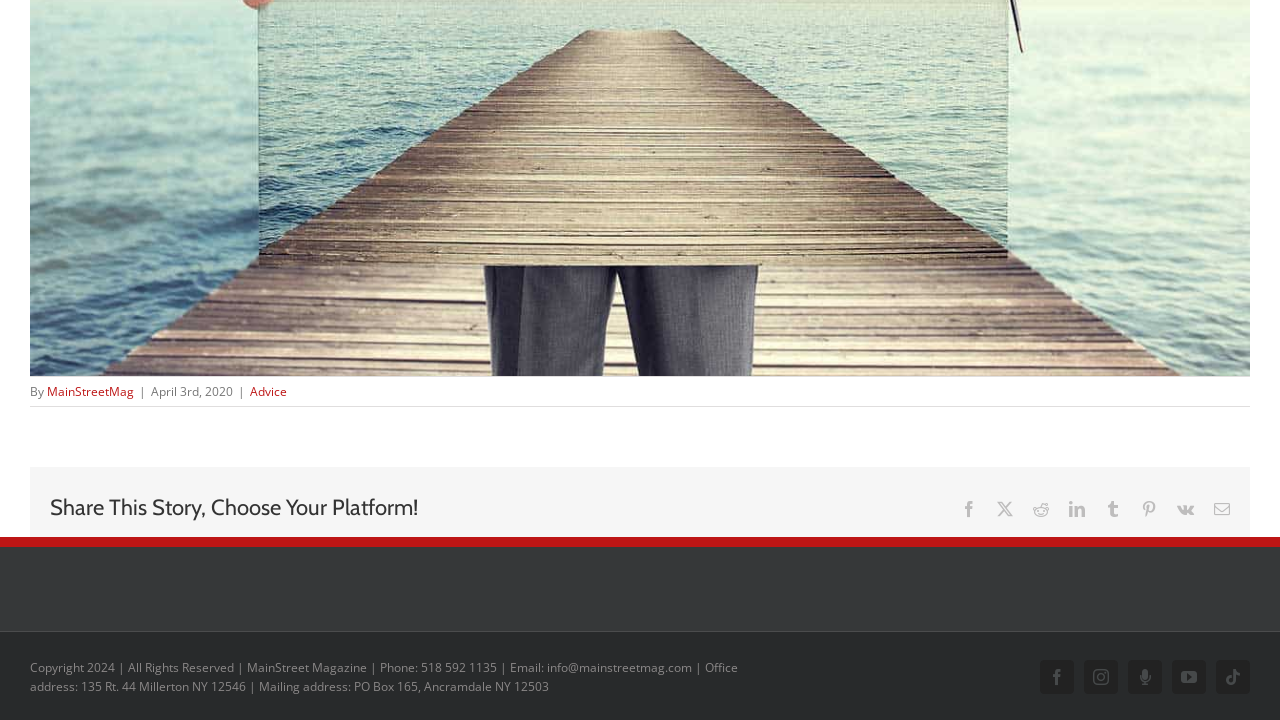Identify the bounding box coordinates for the element you need to click to achieve the following task: "Click on the 'Using a barndominium as a creative outlet provides a better way to open your mind.' link". The coordinates must be four float values ranging from 0 to 1, formatted as [left, top, right, bottom].

None